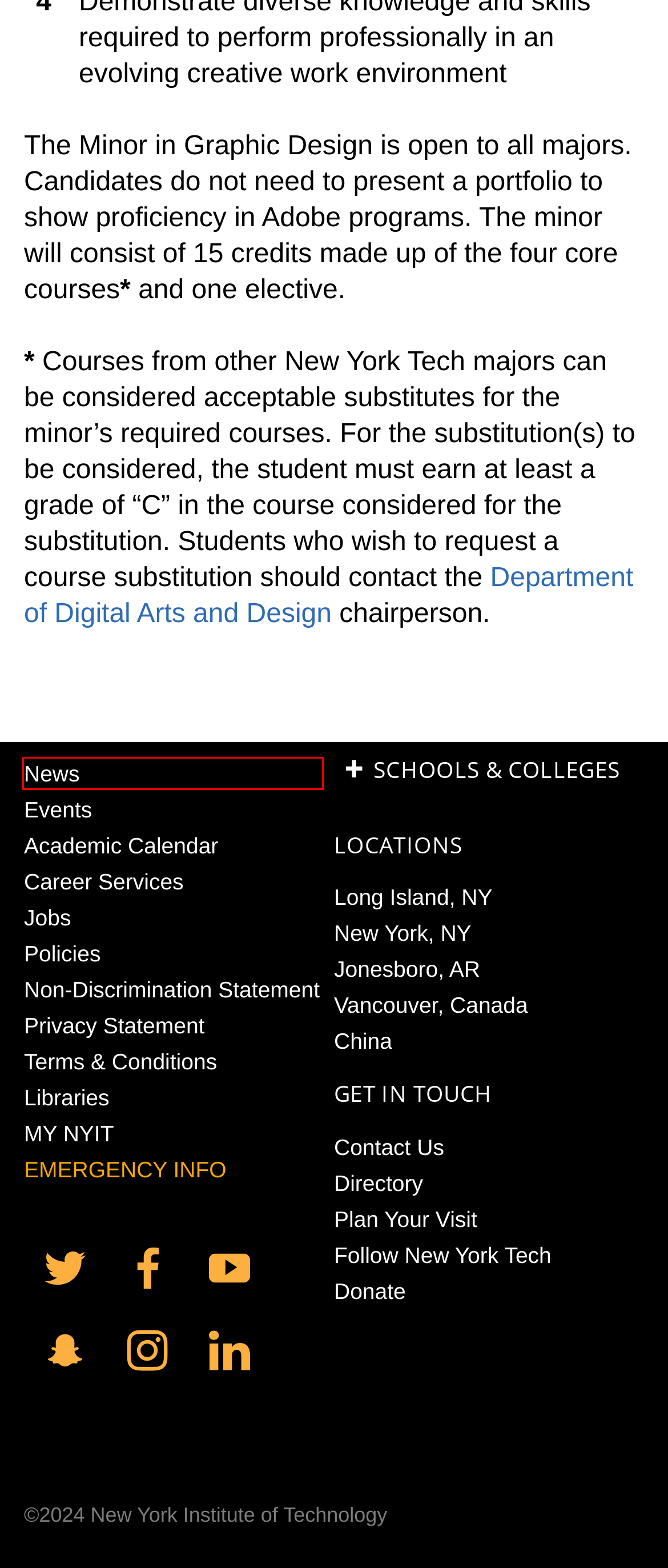You are provided with a screenshot of a webpage containing a red rectangle bounding box. Identify the webpage description that best matches the new webpage after the element in the bounding box is clicked. Here are the potential descriptions:
A. NYITCOM-Arkansas | New York Tech
B. Library | New York Tech
C. Statement on Non-Discrimination | About | New York Tech
D. Directory | New York Tech
E. Policies & Guidelines | NYIT
F. China | New York Tech
G. Social Media & Contact | School of Architecture and Design | New York Tech
H. News | New York Tech

H